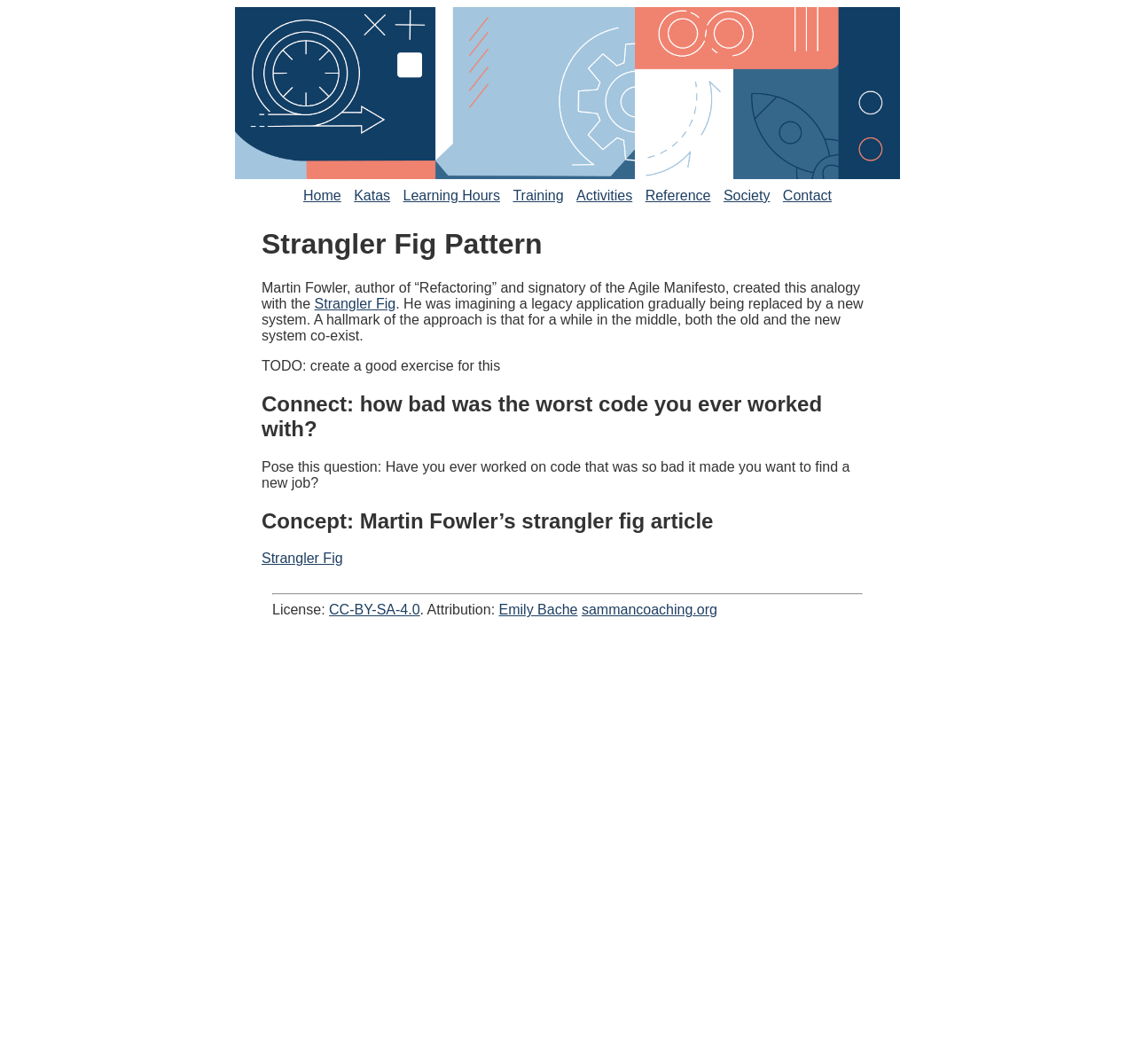Give a comprehensive overview of the webpage, including key elements.

The webpage is about the "Strangler Fig Pattern" concept, which is an analogy created by Martin Fowler. At the top of the page, there is a navigation menu with 8 links: "Home", "Katas", "Learning Hours", "Training", "Activities", "Reference", "Society", and "Contact". Below the navigation menu, there is a main content section.

In the main content section, there is a heading that repeats the title "Strangler Fig Pattern". Below the heading, there is a paragraph of text that explains the concept, mentioning Martin Fowler and the Agile Manifesto. The text also includes a link to "Strangler Fig". 

Following the explanatory text, there is another paragraph that describes the approach of gradually replacing a legacy application with a new system. This paragraph also includes a link to "Strangler Fig". 

Next, there is a section with a heading "Connect: how bad was the worst code you ever worked with?" which poses a question about working with bad code. 

Below this section, there is another heading "Concept: Martin Fowler’s strangler fig article" which includes a link to "Strangler Fig" again. 

At the bottom of the page, there is a footer section with a horizontal separator line, followed by a license notice and attribution information, including links to "CC-BY-SA-4.0" and "Emily Bache", as well as a link to "sammancoaching.org".